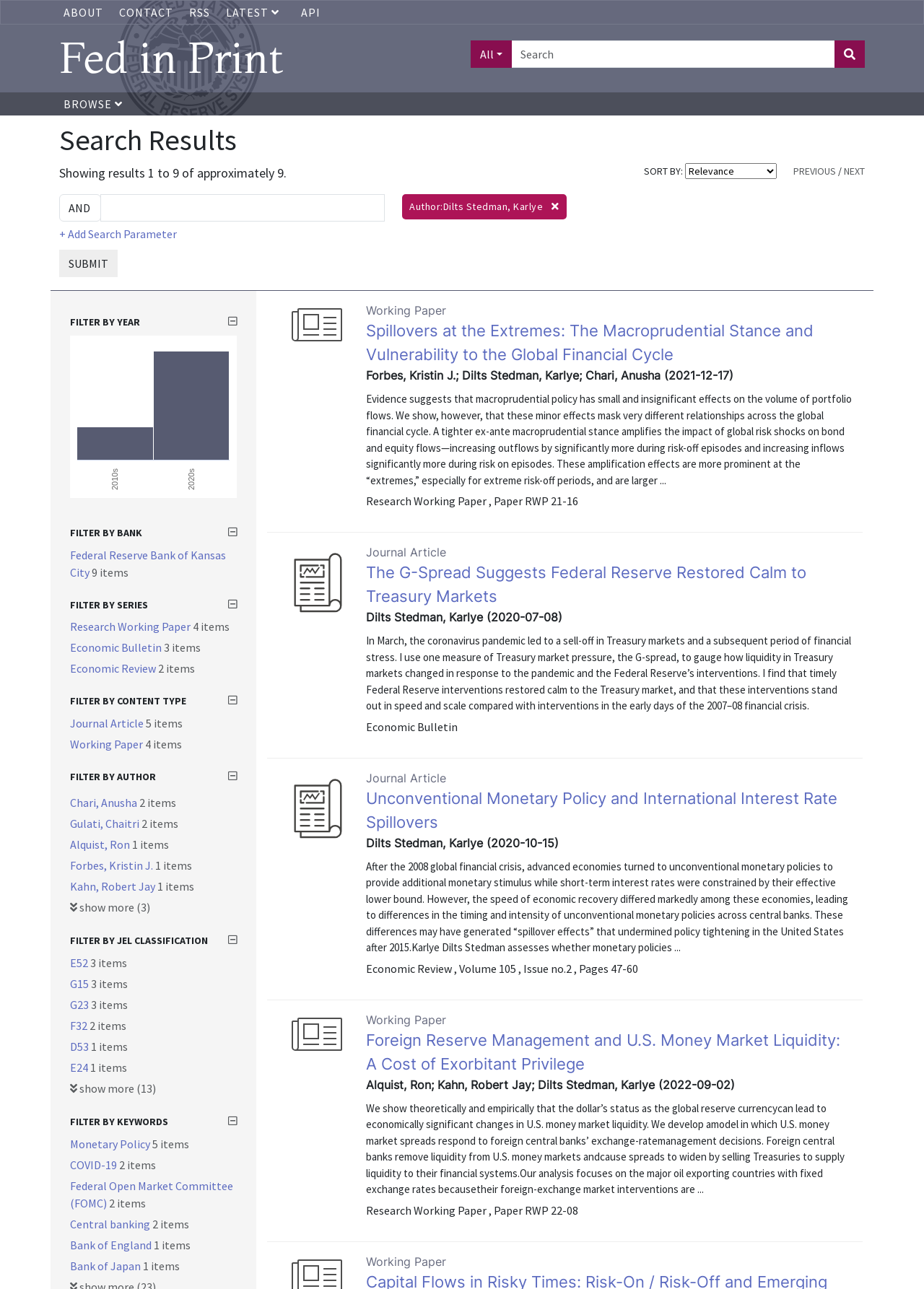For the given element description ◀ To beginning, determine the bounding box coordinates of the UI element. The coordinates should follow the format (top-left x, top-left y, bottom-right x, bottom-right y) and be within the range of 0 to 1.

None